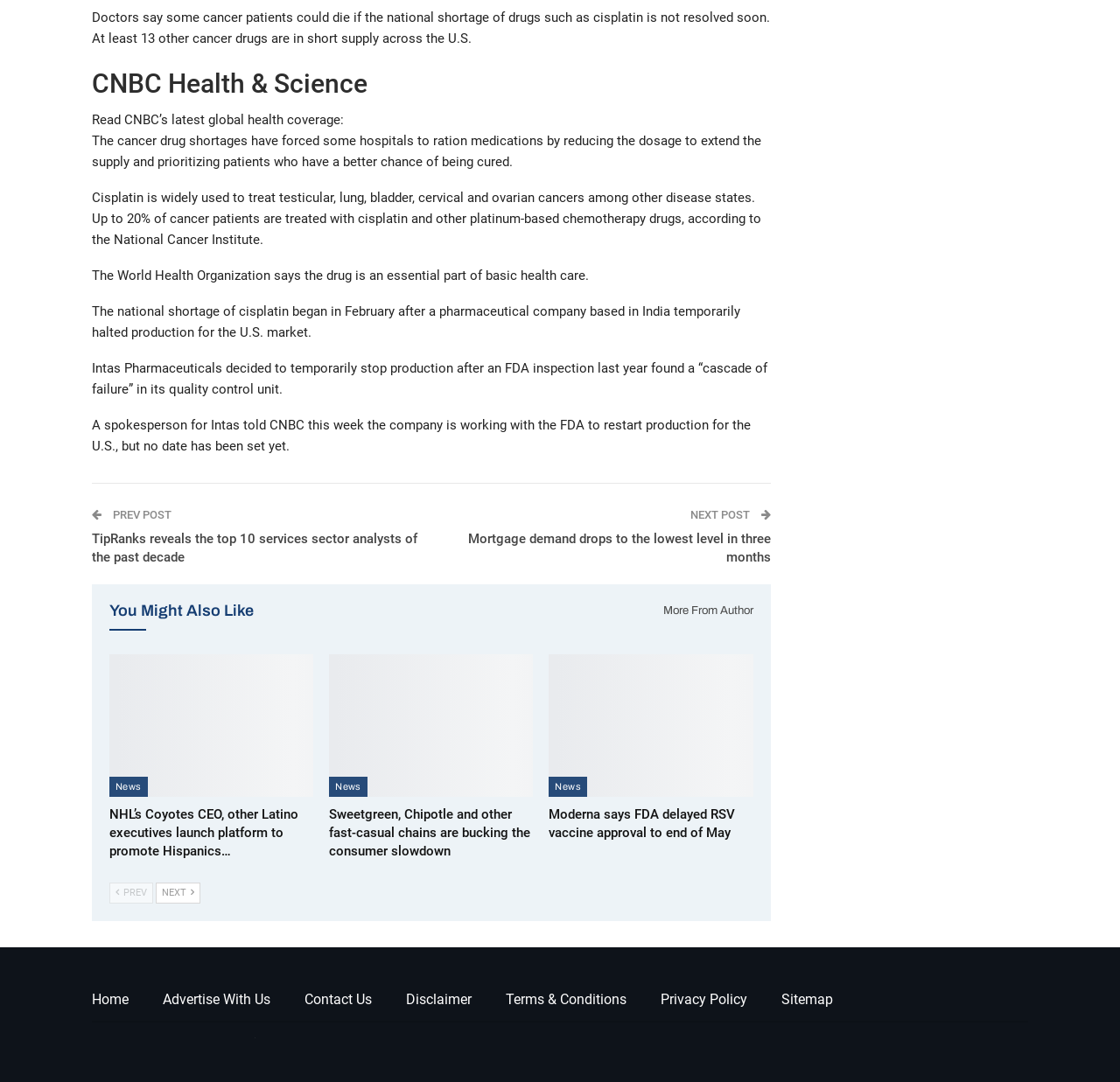How many links are there in the 'You Might Also Like' section?
Answer the question with a thorough and detailed explanation.

The 'You Might Also Like' section is located at the bottom of the webpage, and it contains two links with IDs 573 and 574, which are both related to NHL's Coyotes CEO and Latino executives launching a platform to promote Hispanics in sports.